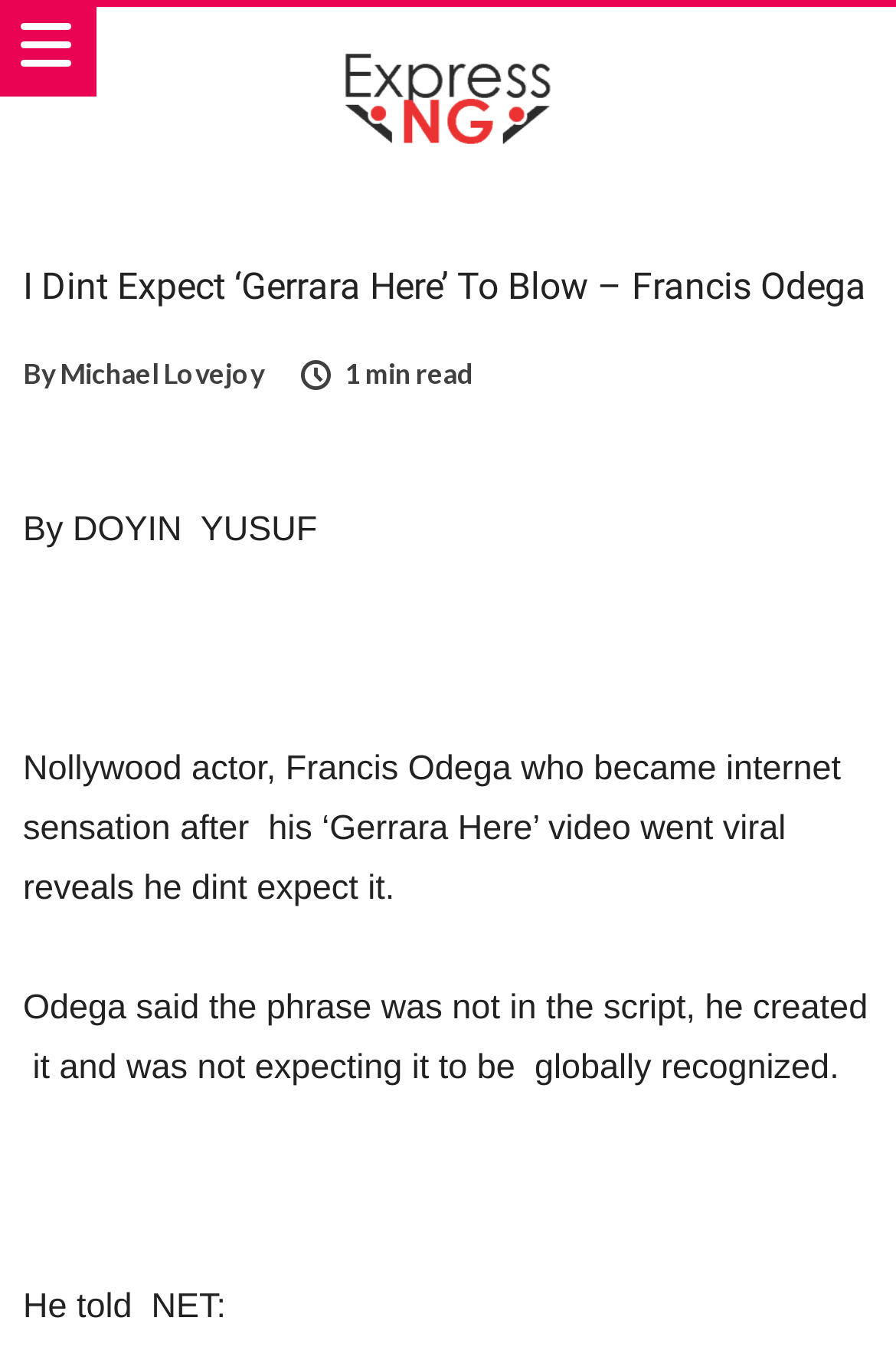Answer the question below in one word or phrase:
Who is the Nollywood actor mentioned in the article?

Francis Odega